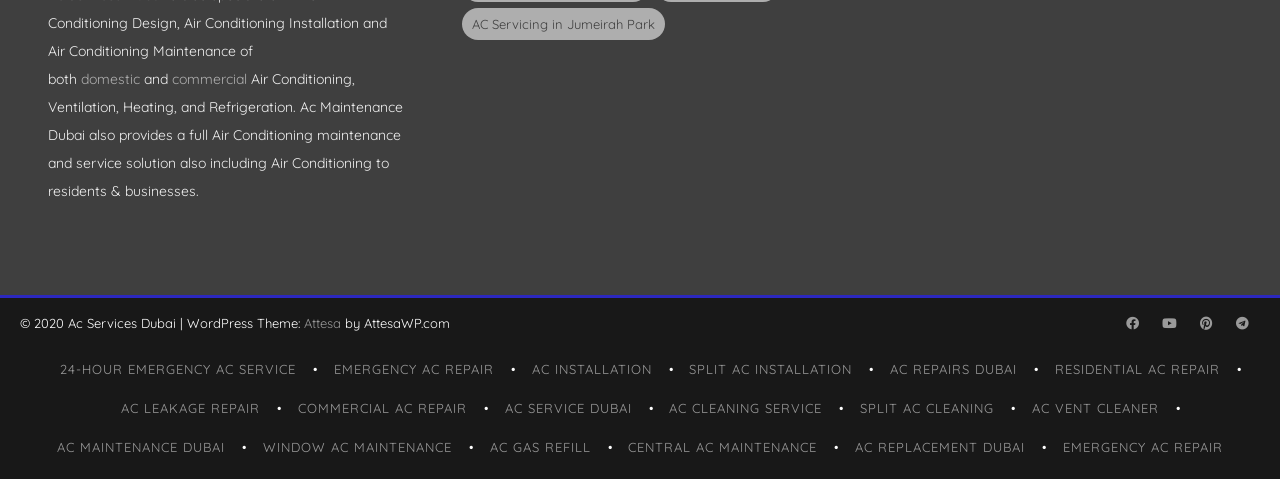Please locate the bounding box coordinates of the element that needs to be clicked to achieve the following instruction: "Check Facebook page". The coordinates should be four float numbers between 0 and 1, i.e., [left, top, right, bottom].

[0.874, 0.659, 0.895, 0.692]